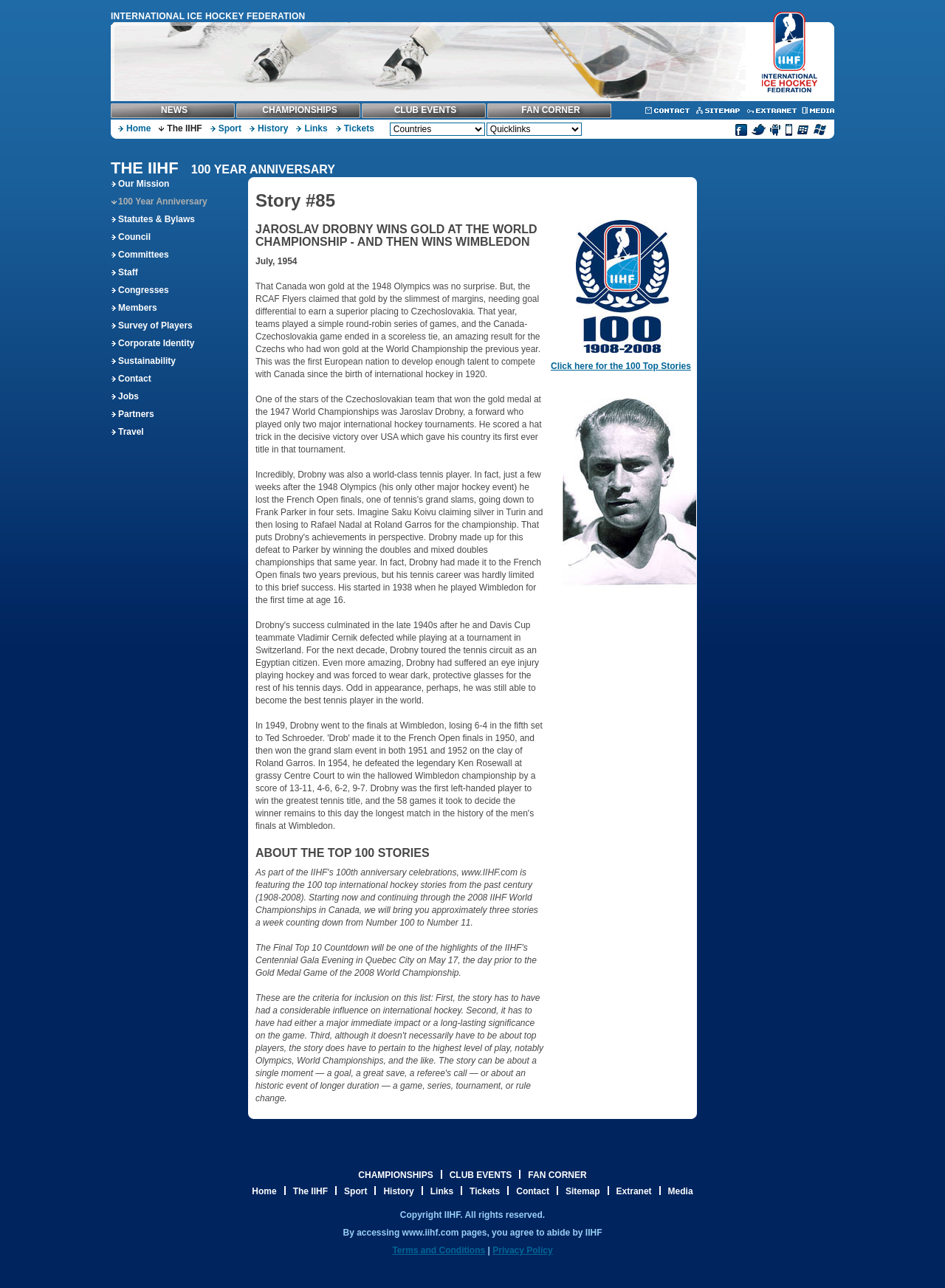Summarize the webpage with intricate details.

The webpage is about the International Ice Hockey Federation (IIHF) and its 100-year anniversary. At the top, there is a banner with the IIHF logo and a navigation menu with links to various sections such as "News", "Championships", "Club Events", and "Fan Corner". Below the banner, there is a section with links to "Home", "The IIHF", "Sport", "History", "Links", and "Tickets".

On the left side of the page, there is a column with links to various topics such as "Our Mission", "100 Year Anniversary", "Statutes & Bylaws", and "Council". Below this column, there is a section with a heading "Story #85" and a long article about Jaroslav Drobny, a Czechoslovakian hockey player who won gold at the World Championship and also won Wimbledon in tennis.

The article is divided into two columns, with the main text on the left and a narrower column on the right with images and links. The article describes Drobny's achievements in hockey and tennis, including his win at Wimbledon in 1954. At the bottom of the page, there is a section with links to the "100 Top Stories" and a few images.

Overall, the webpage is dedicated to the IIHF and its history, with a focus on the story of Jaroslav Drobny, a remarkable athlete who excelled in both hockey and tennis.